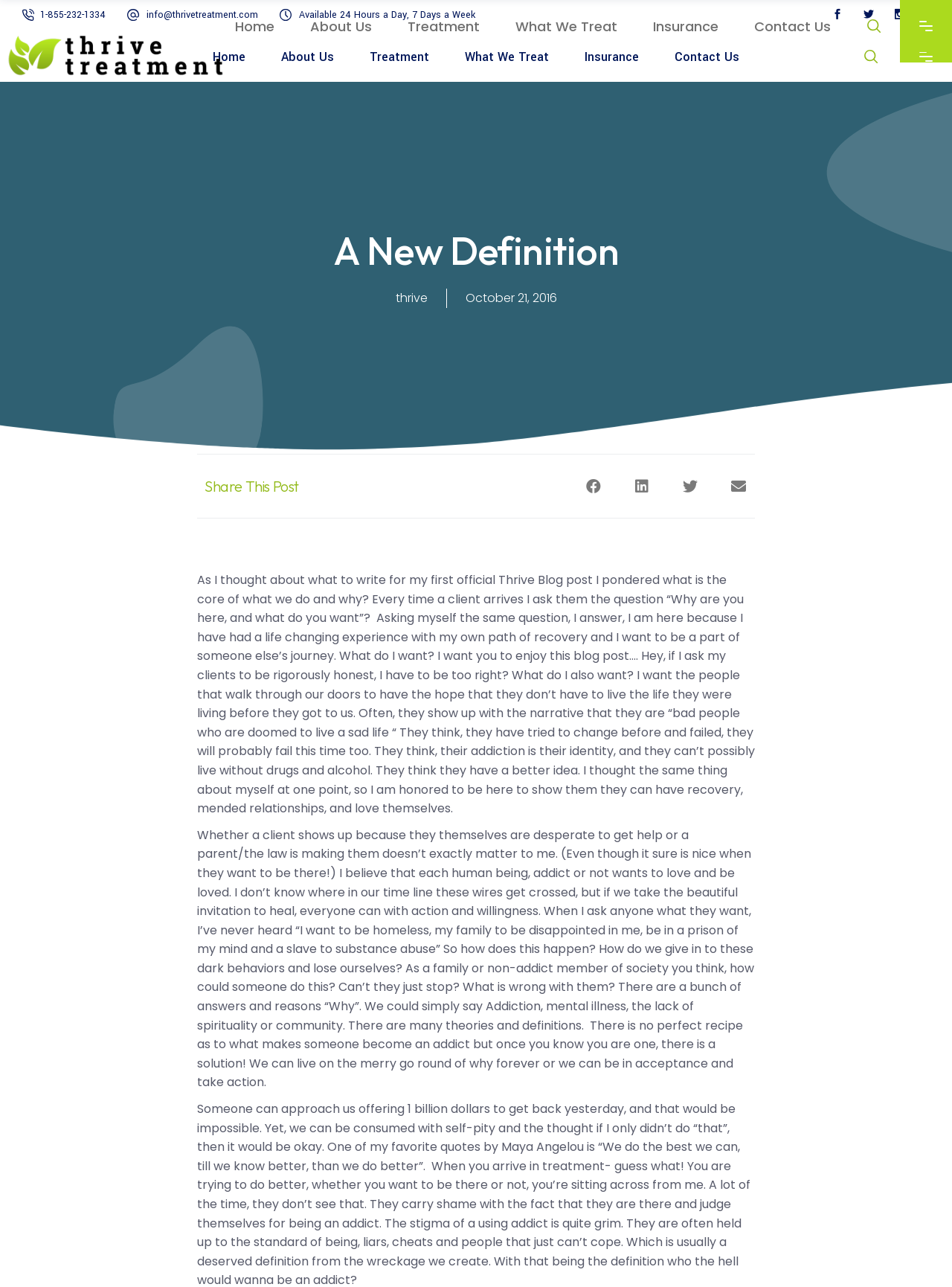Specify the bounding box coordinates of the element's region that should be clicked to achieve the following instruction: "click the link 'Re: Black Egypt? Hardly!' ". The bounding box coordinates consist of four float numbers between 0 and 1, in the format [left, top, right, bottom].

None